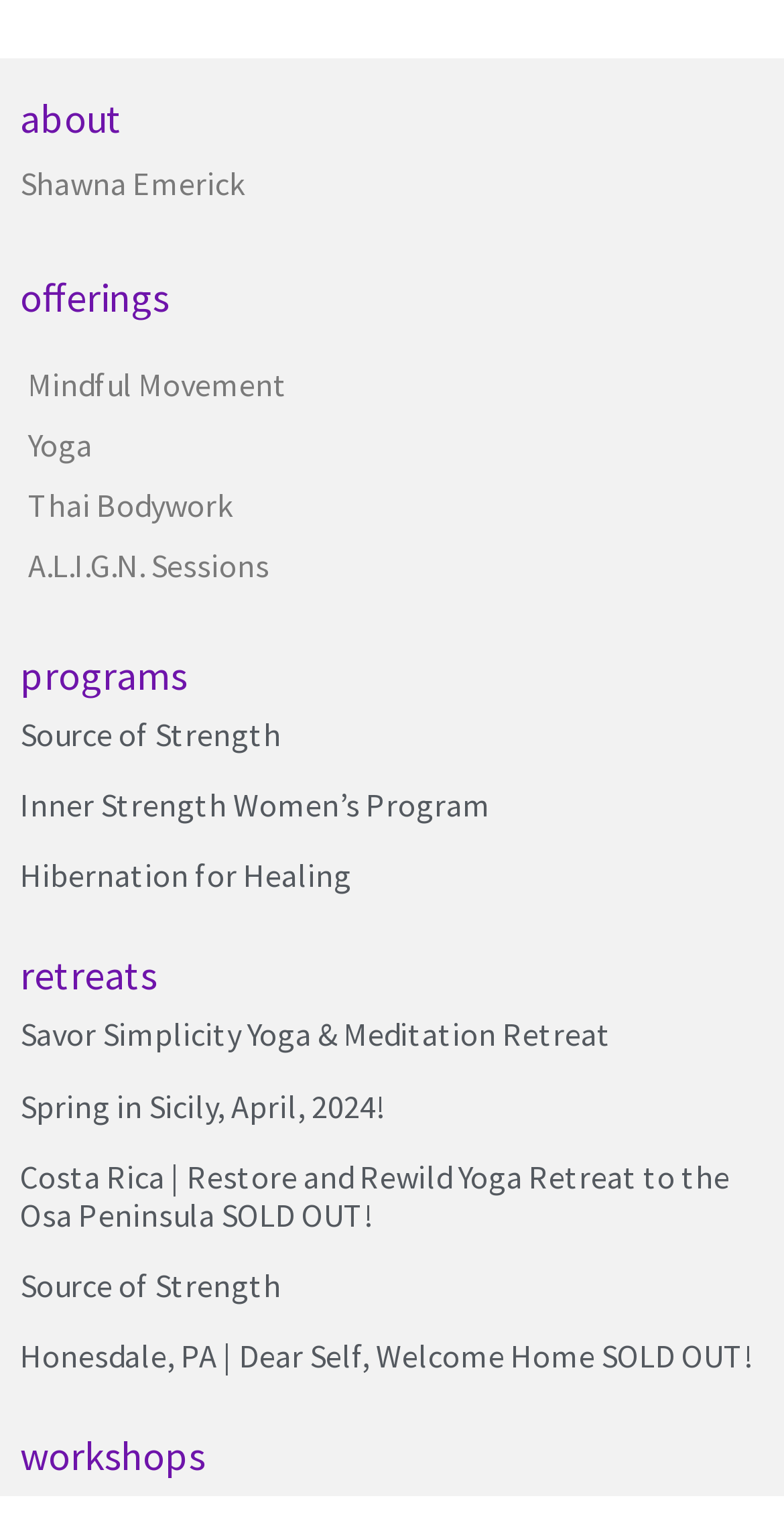Provide a short answer to the following question with just one word or phrase: What is the first offering mentioned?

Mindful Movement